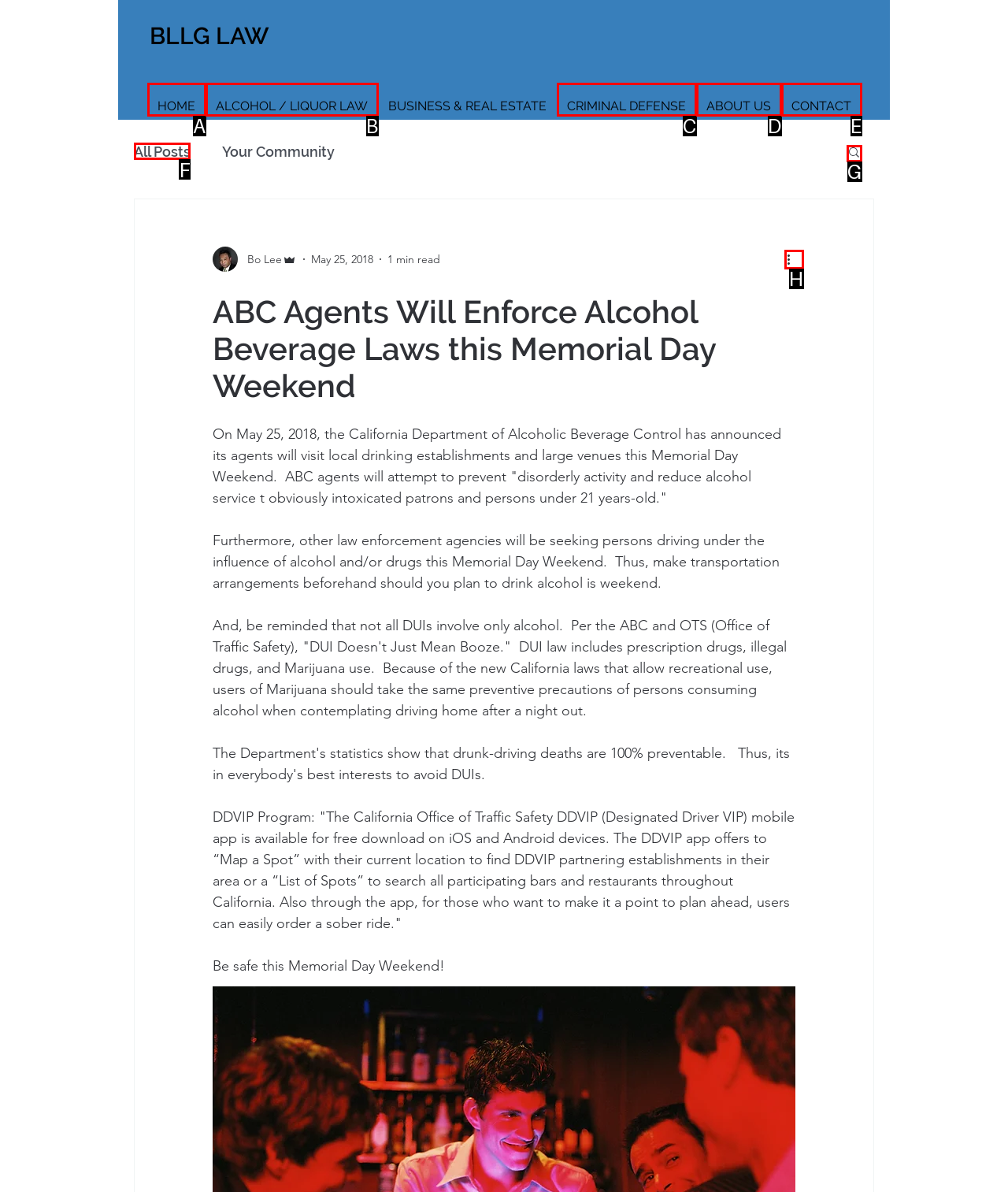Determine which option you need to click to execute the following task: View all blog posts. Provide your answer as a single letter.

F